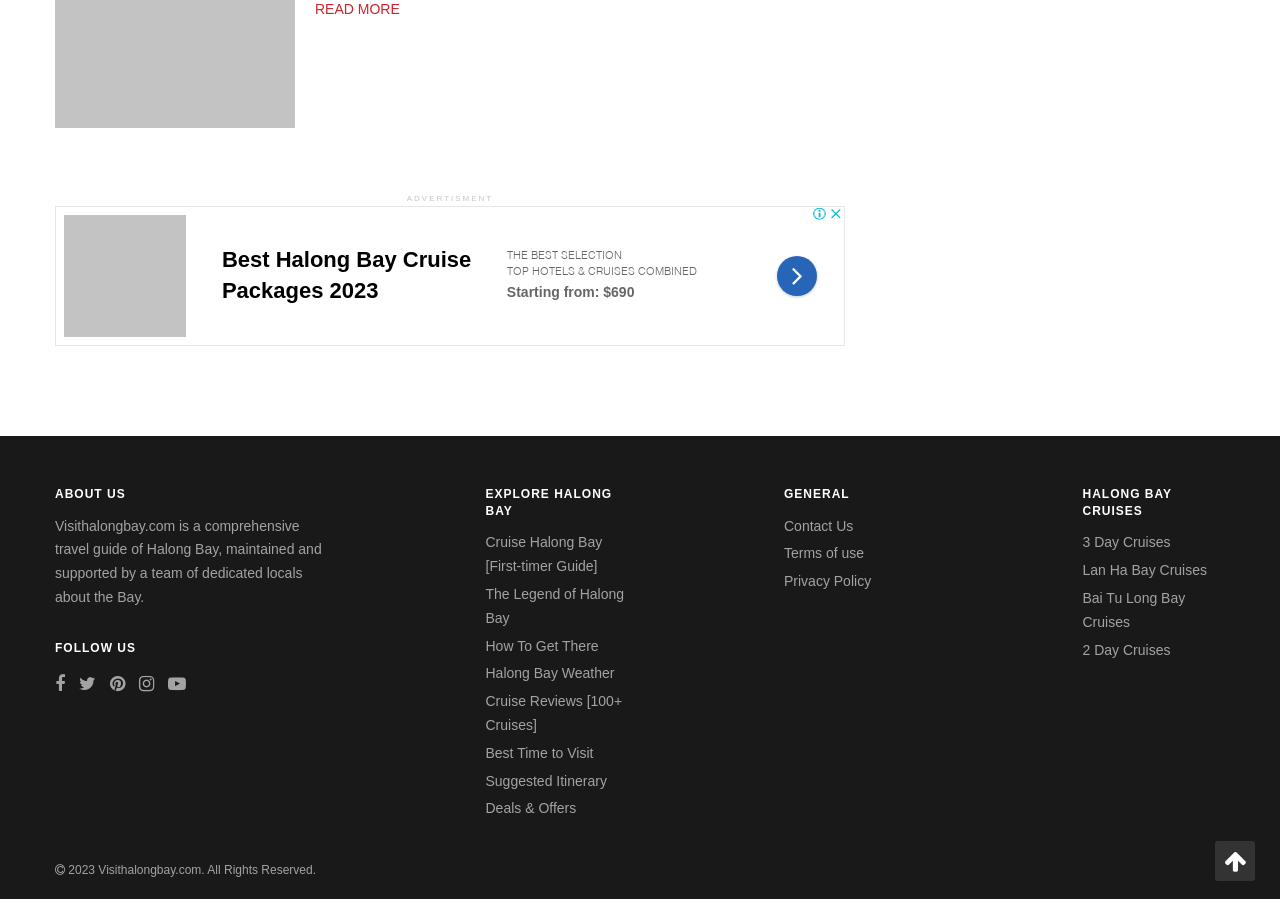Determine the bounding box coordinates for the UI element described. Format the coordinates as (top-left x, top-left y, bottom-right x, bottom-right y) and ensure all values are between 0 and 1. Element description: Privacy Policy

[0.612, 0.638, 0.681, 0.655]